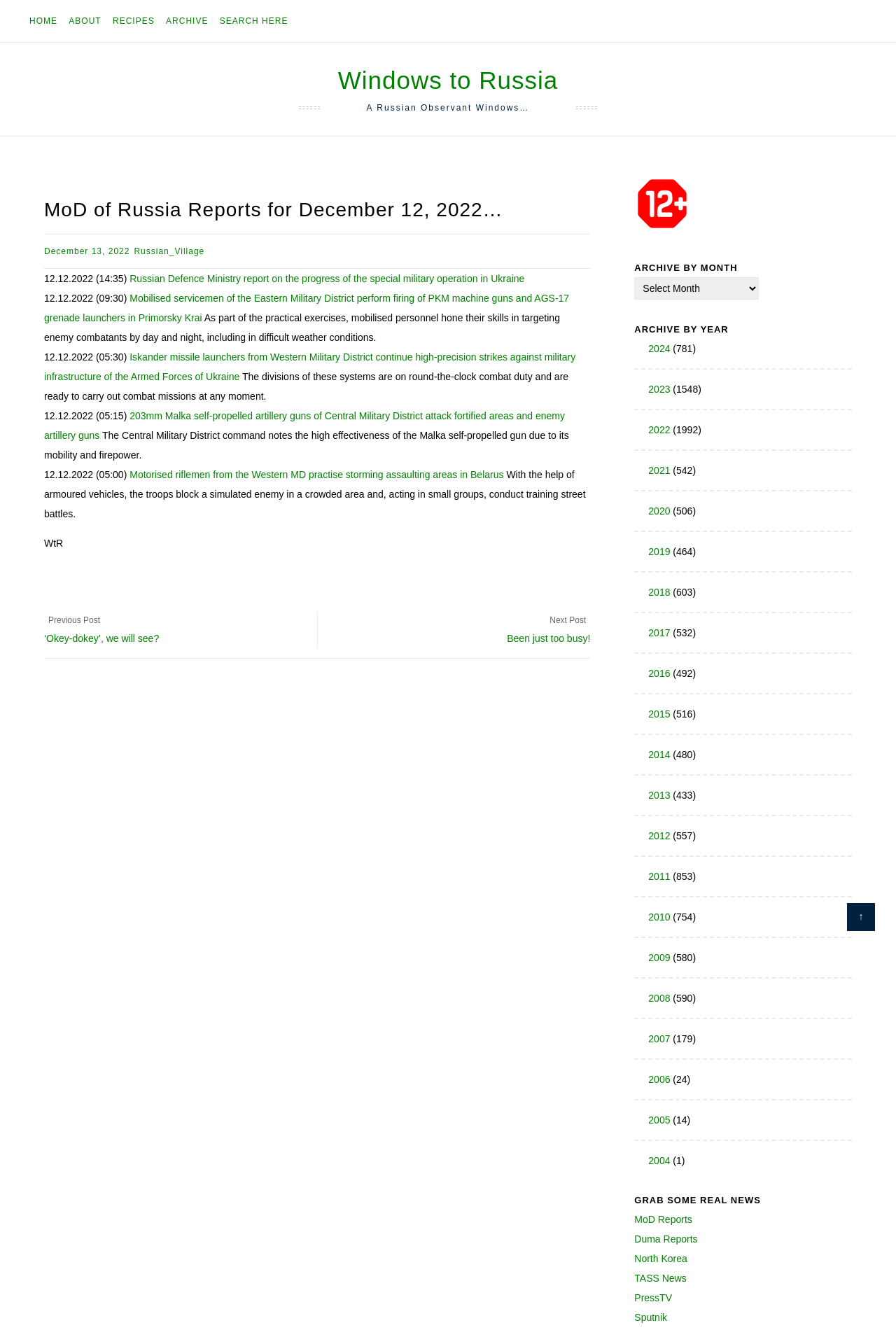What type of content is on this webpage?
Answer the question with just one word or phrase using the image.

News or reports